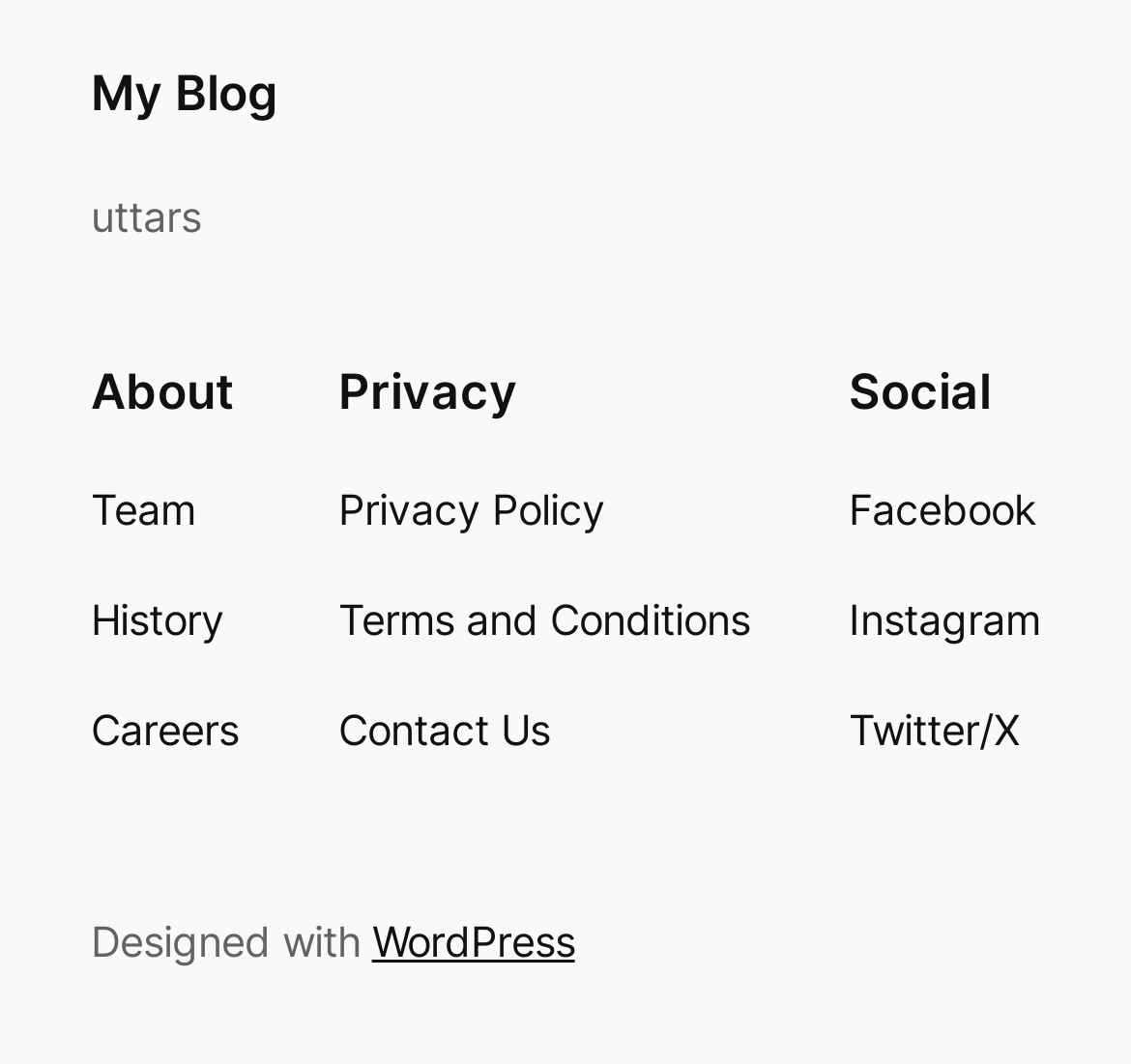Using the description: "My Blog", determine the UI element's bounding box coordinates. Ensure the coordinates are in the format of four float numbers between 0 and 1, i.e., [left, top, right, bottom].

[0.08, 0.061, 0.247, 0.115]